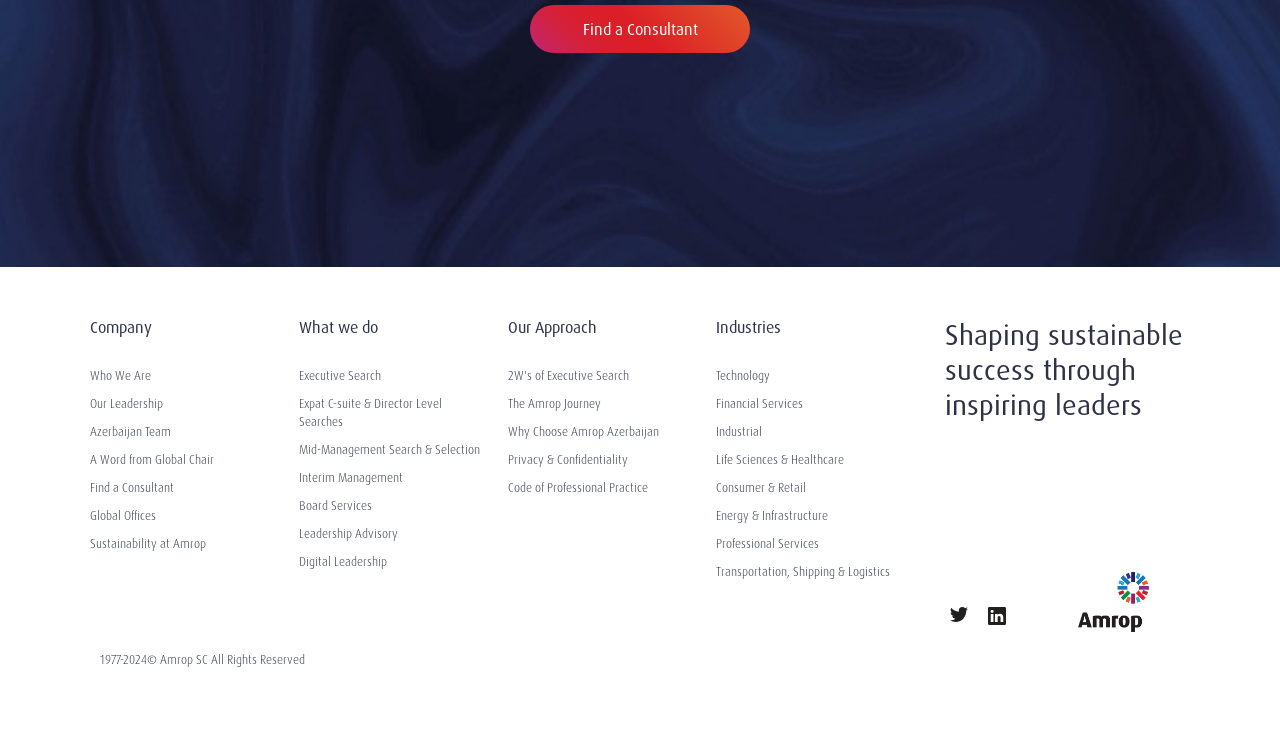Determine the bounding box for the described HTML element: "Professional Services". Ensure the coordinates are four float numbers between 0 and 1 in the format [left, top, right, bottom].

[0.56, 0.708, 0.707, 0.732]